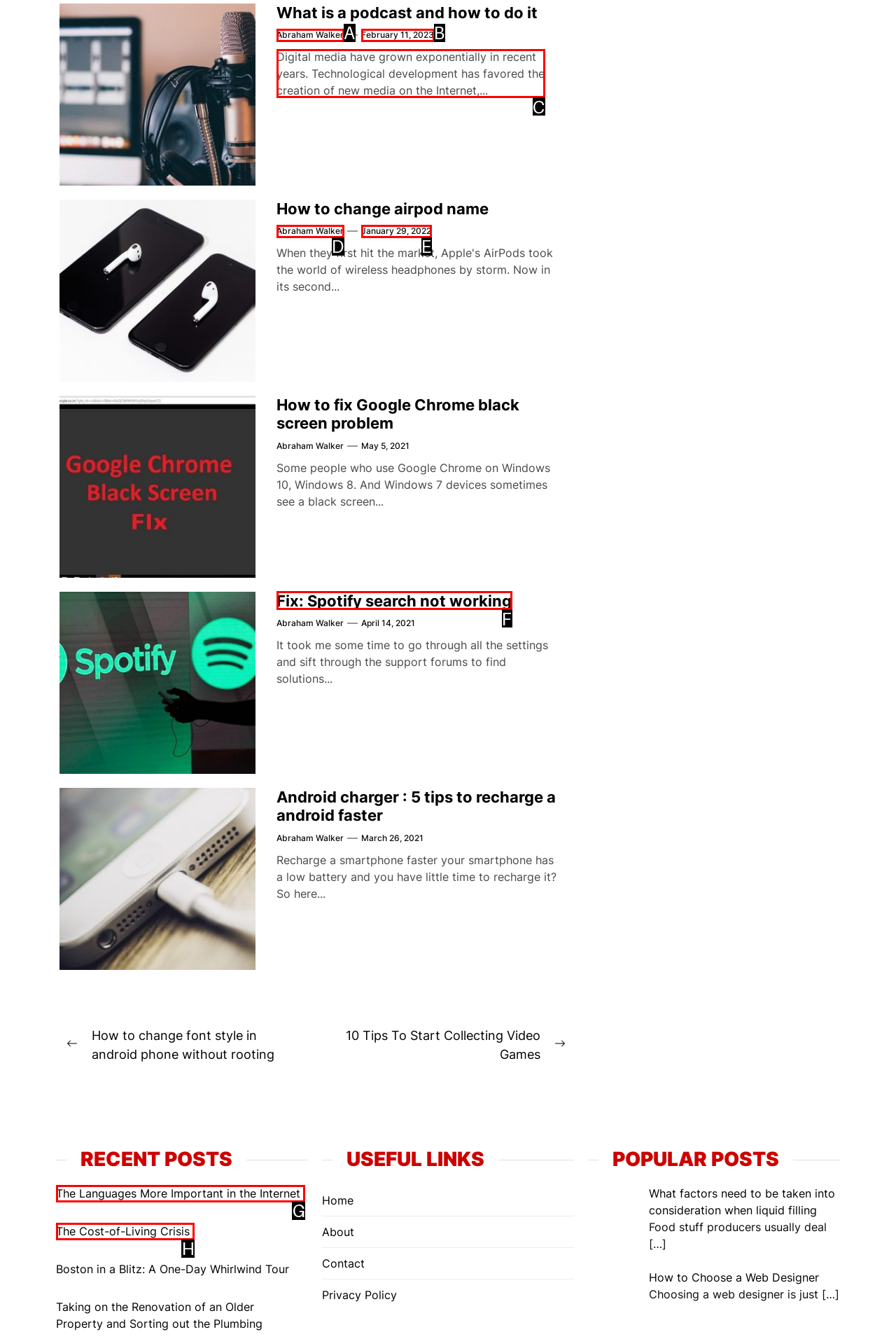For the task "Read the 'Digital media have grown exponentially in recent years...' article", which option's letter should you click? Answer with the letter only.

C